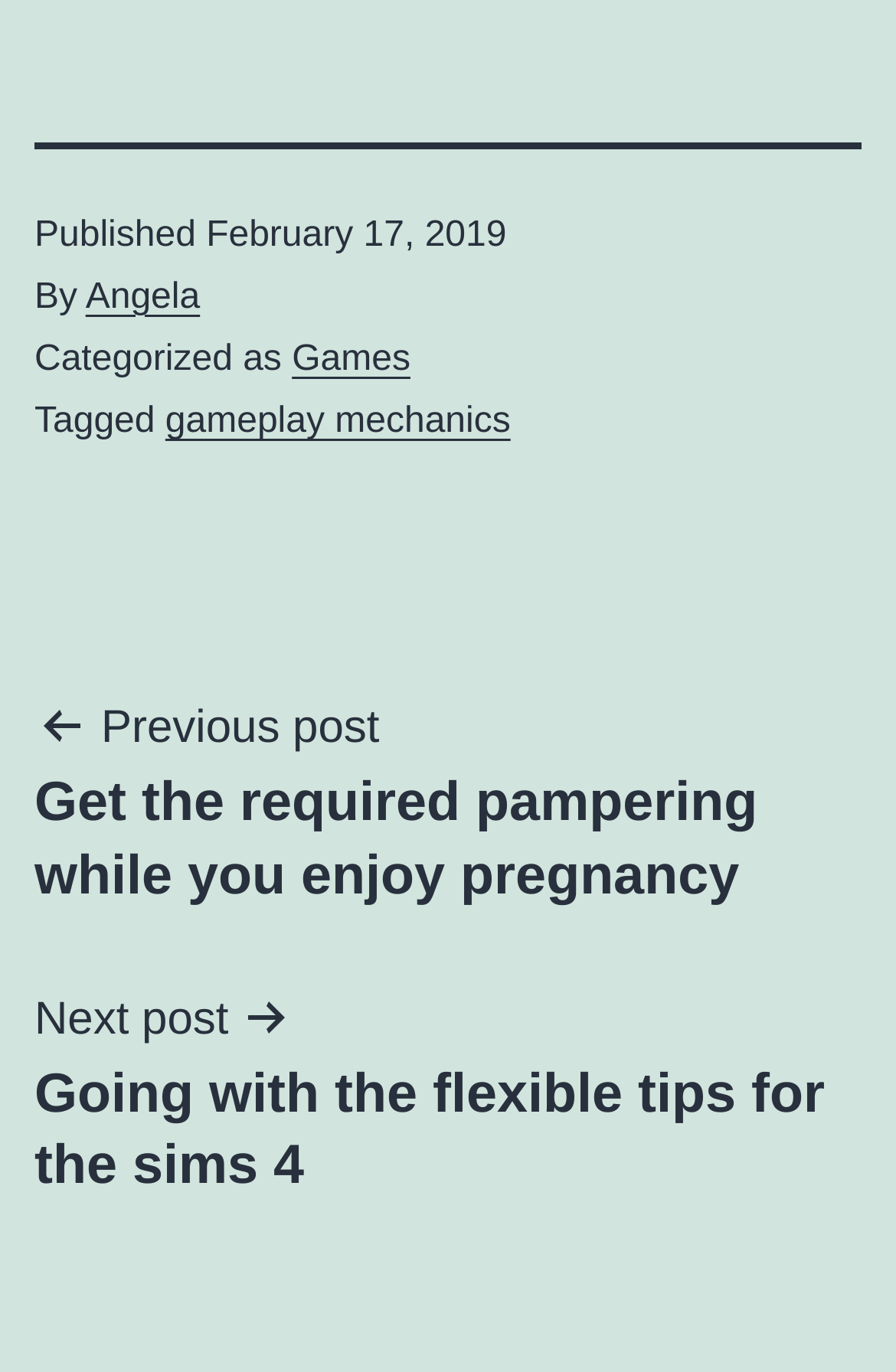Find the bounding box coordinates for the HTML element specified by: "gameplay mechanics".

[0.184, 0.293, 0.57, 0.322]